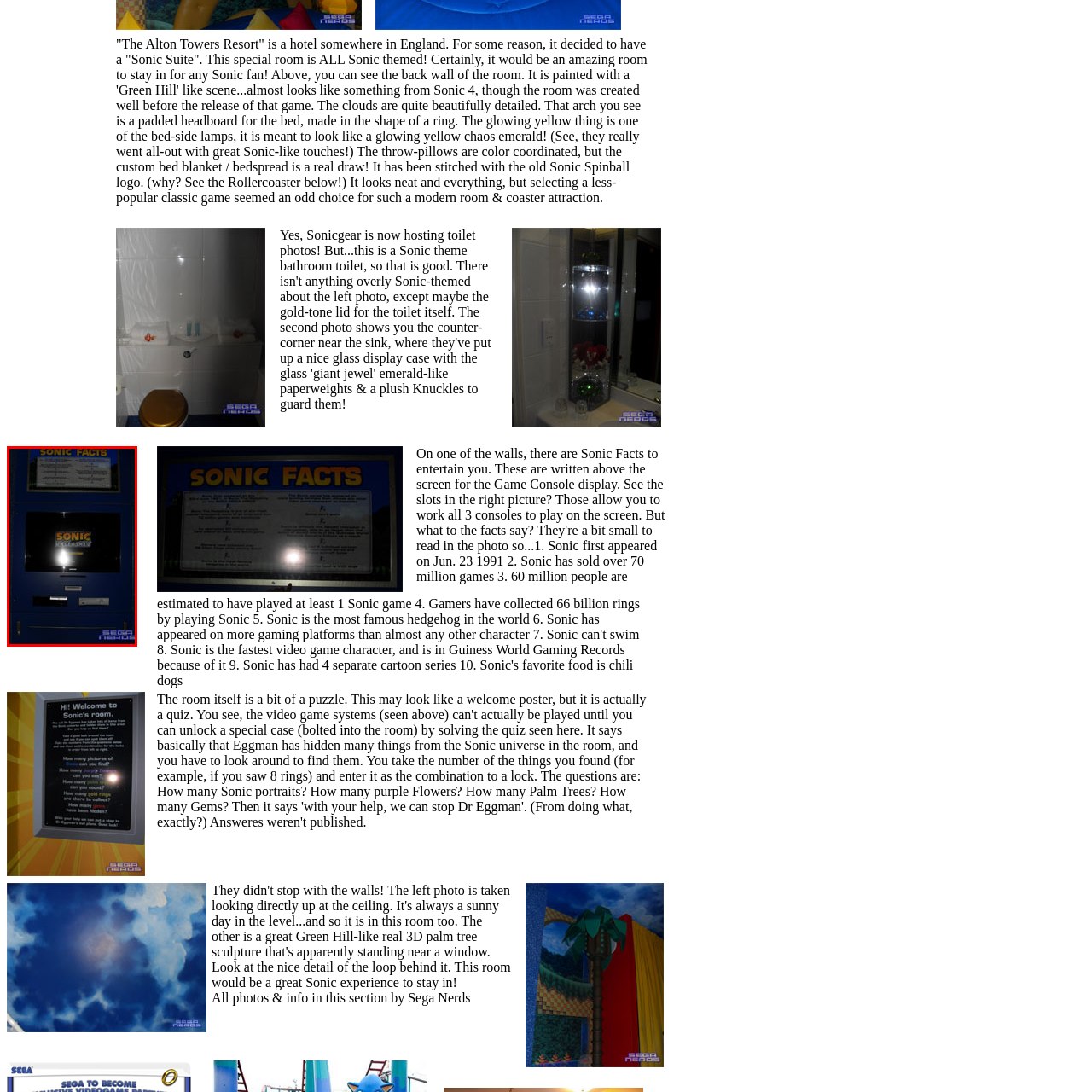Explain comprehensively what is shown in the image marked by the red outline.

The image depicts a vibrant display unit featuring "Sonic Facts" located in the Sonic-themed room at Alton Towers Resort. At the top of the unit, an informative panel contains interesting trivia about Sonic the Hedgehog, enhancing the immersive experience for fans of the franchise. Below the panel is a screen displaying the title "SONIC UNLEASHED" prominently, inviting guests to interact with the game consoles integrated into the setup. This console area features multiple slots for game cartridges, making it easy for users to engage with various Sonic games. The entire display is accented by a bright blue background, effectively capturing the playful spirit of the Sonic universe. The thoughtful design not only entertains but also educates guests about their favorite speedy character, creating a unique blend of nostalgia and fun for fans of all ages.